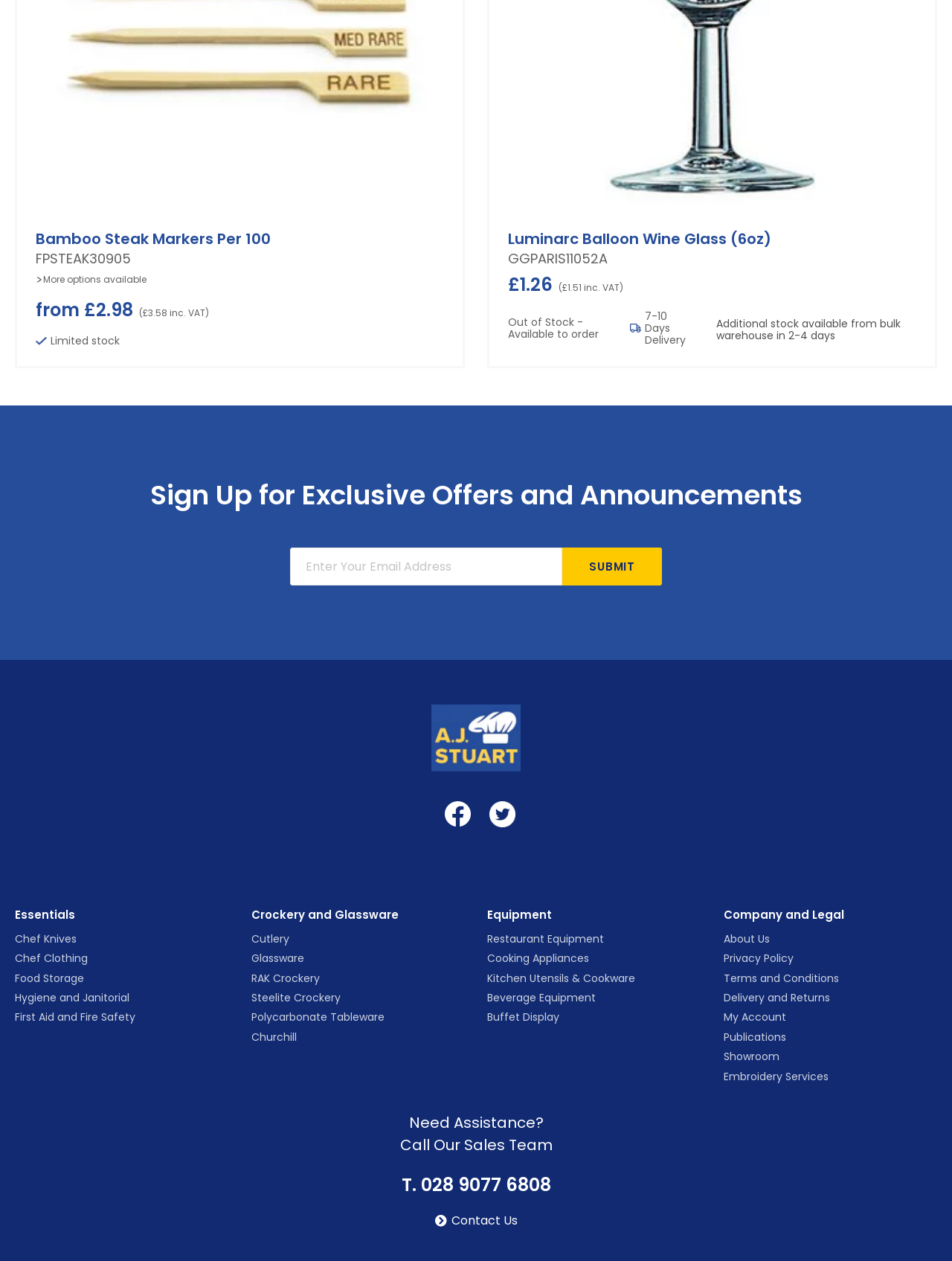Please find the bounding box coordinates of the element's region to be clicked to carry out this instruction: "View product details of 'Bamboo Steak Markers Per 100'".

[0.038, 0.181, 0.284, 0.198]